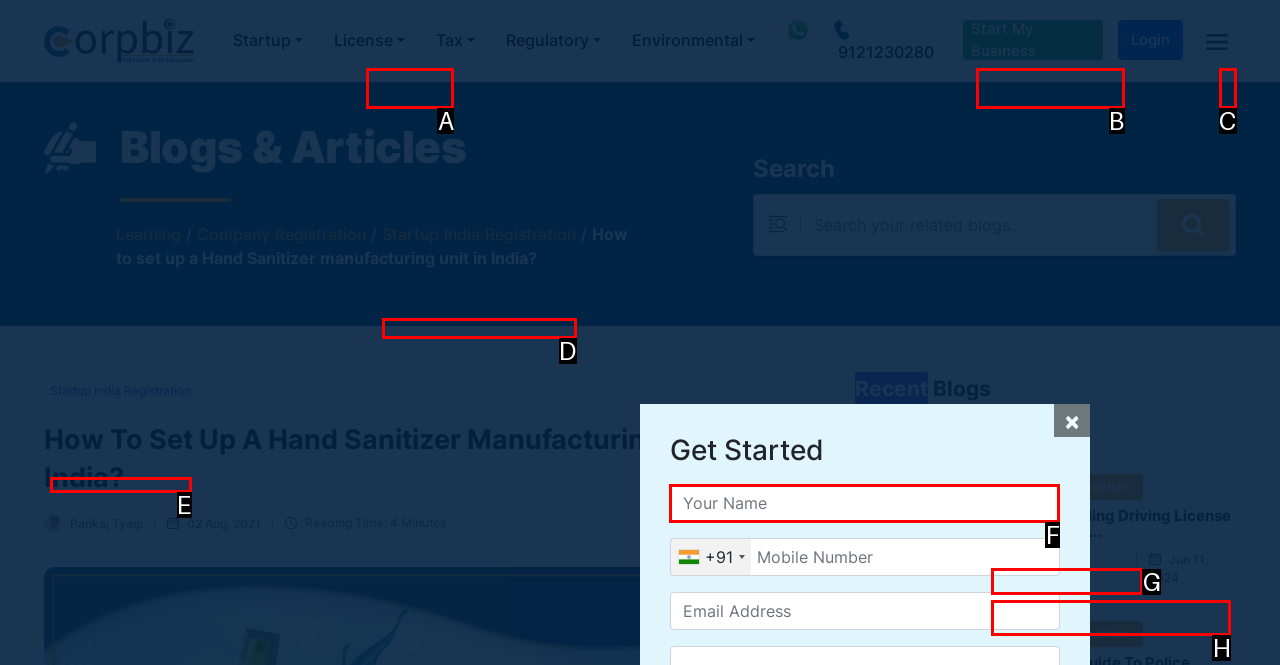Which HTML element should be clicked to complete the task: Enter your name in the input field? Answer with the letter of the corresponding option.

F